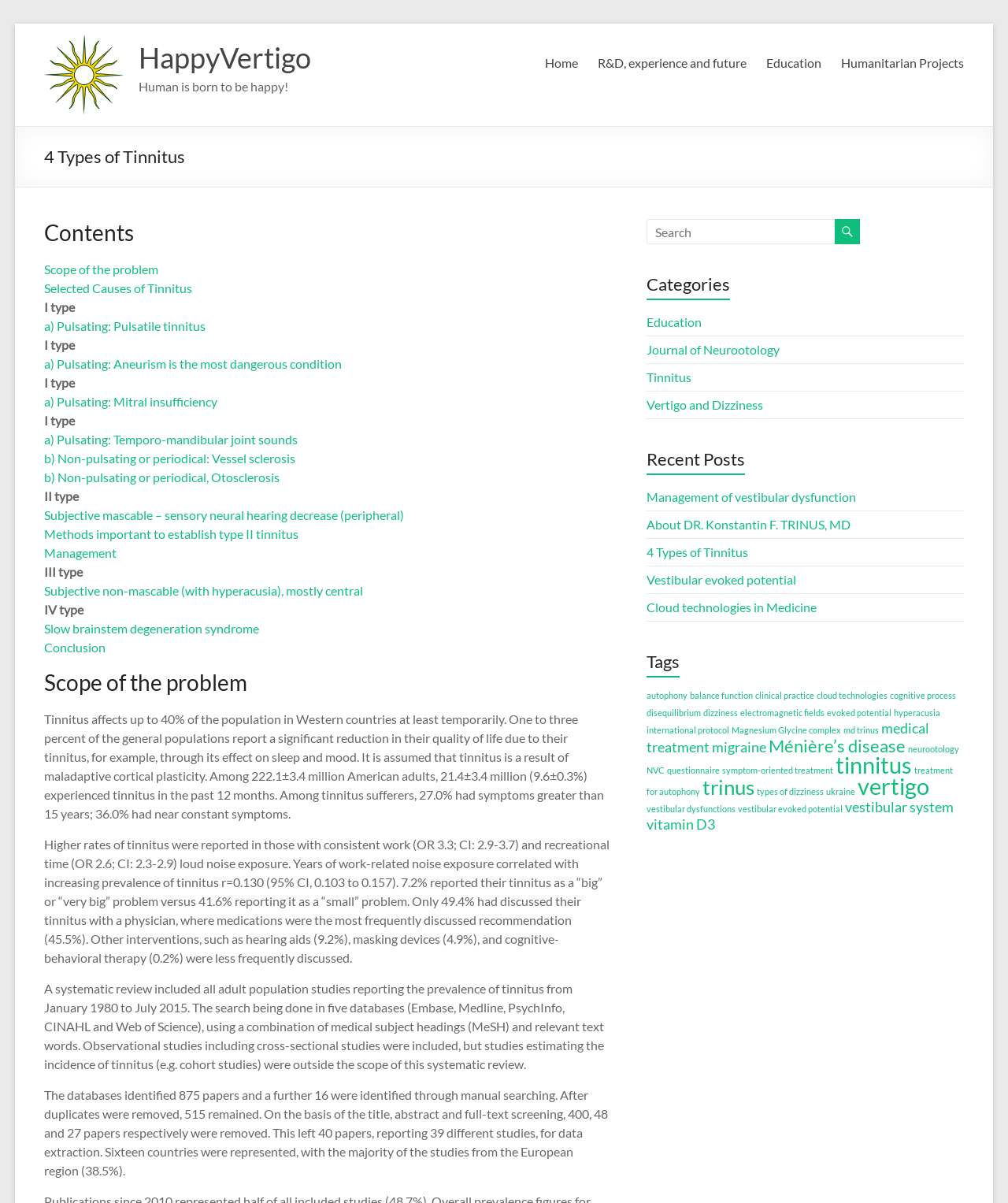Using details from the image, please answer the following question comprehensively:
How many types of tinnitus are discussed on this webpage?

The webpage has a heading element with the text '4 Types of Tinnitus' which indicates that four types of tinnitus are discussed on this webpage.